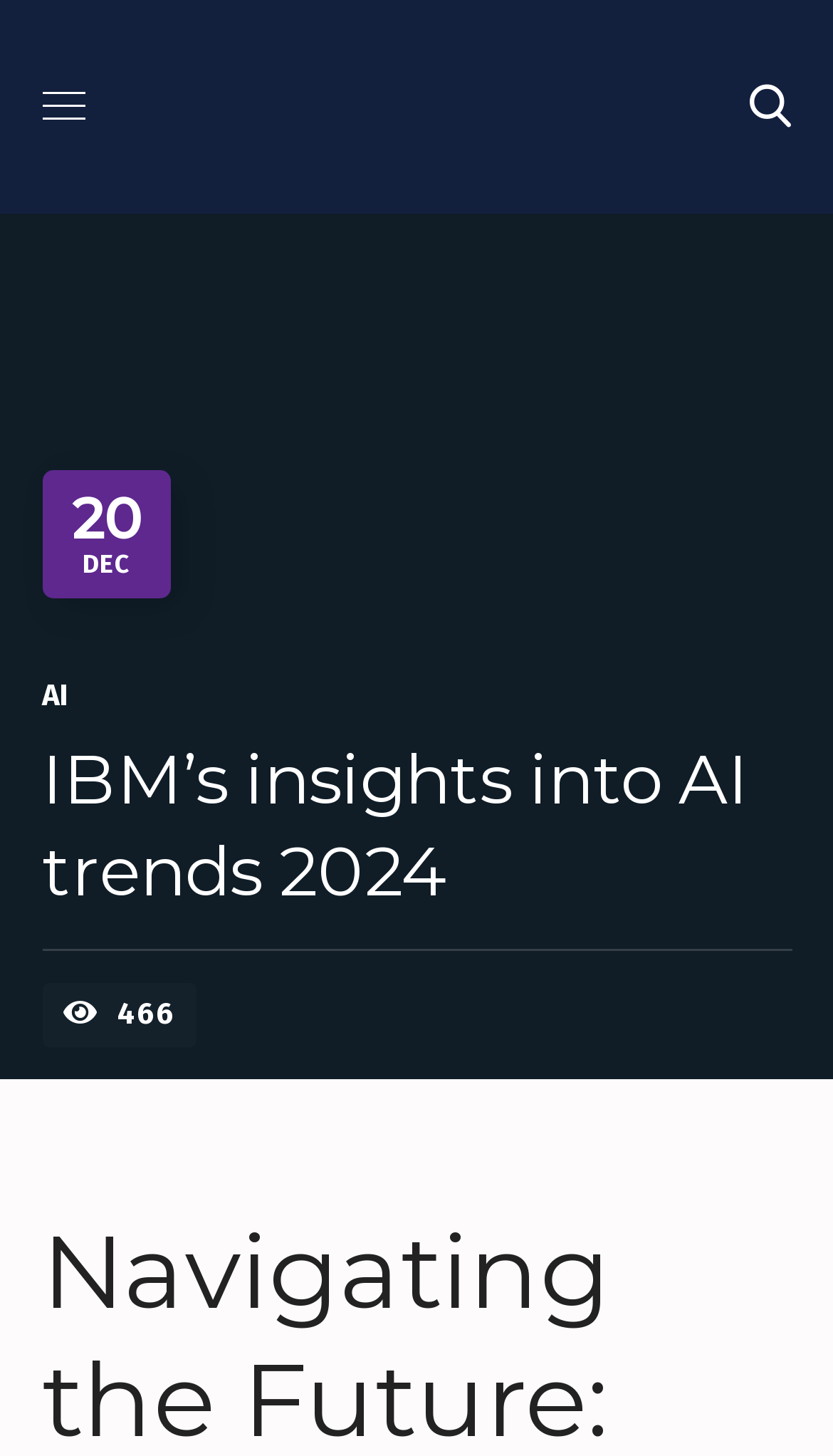Determine the bounding box coordinates for the UI element described. Format the coordinates as (top-left x, top-left y, bottom-right x, bottom-right y) and ensure all values are between 0 and 1. Element description: AI

[0.05, 0.459, 0.081, 0.498]